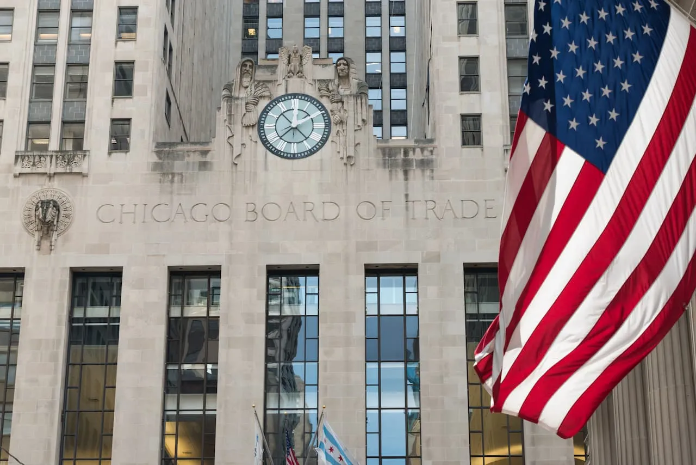Thoroughly describe the content and context of the image.

The image captures the iconic facade of the Chicago Board of Trade, prominently featuring the engraving "CHICAGO BOARD OF TRADE" above the entrance. This historic building showcases architectural details, including a large clock and decorative figures flanking the clock, symbolizing the importance of trade and commerce in the city. In the foreground, a waving American flag adds a patriotic touch, enhancing the sense of place and significance of this landmark in the context of the financial markets. The reflections in the windows provide a glimpse of the modern skyline, juxtaposing the building's classical design with the contemporary landscape. This structure represents a key institution in the world of financial trading and is a testament to Chicago's heritage as a financial hub.